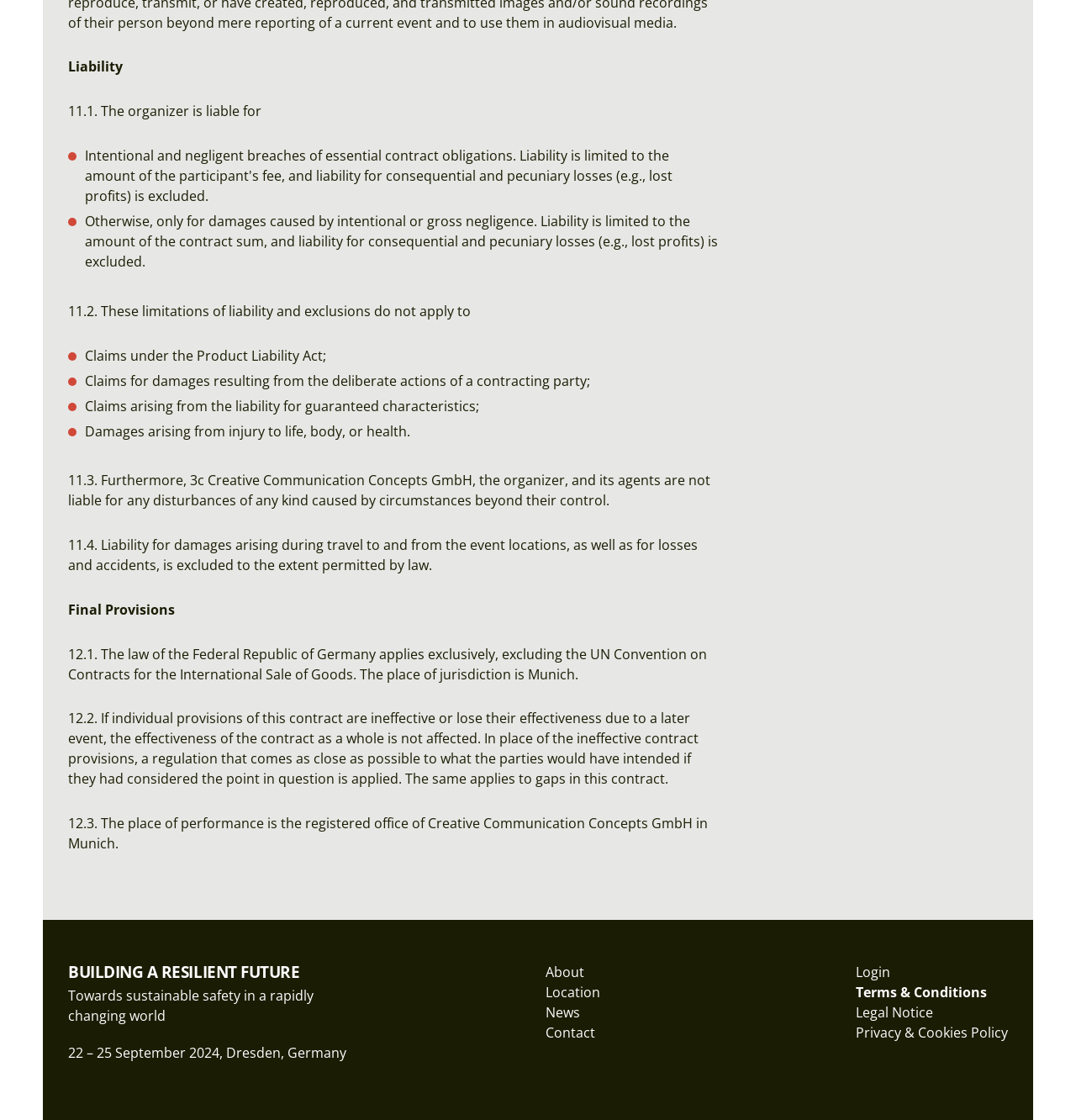For the element described, predict the bounding box coordinates as (top-left x, top-left y, bottom-right x, bottom-right y). All values should be between 0 and 1. Element description: The Neighborhood Watchdogs

None